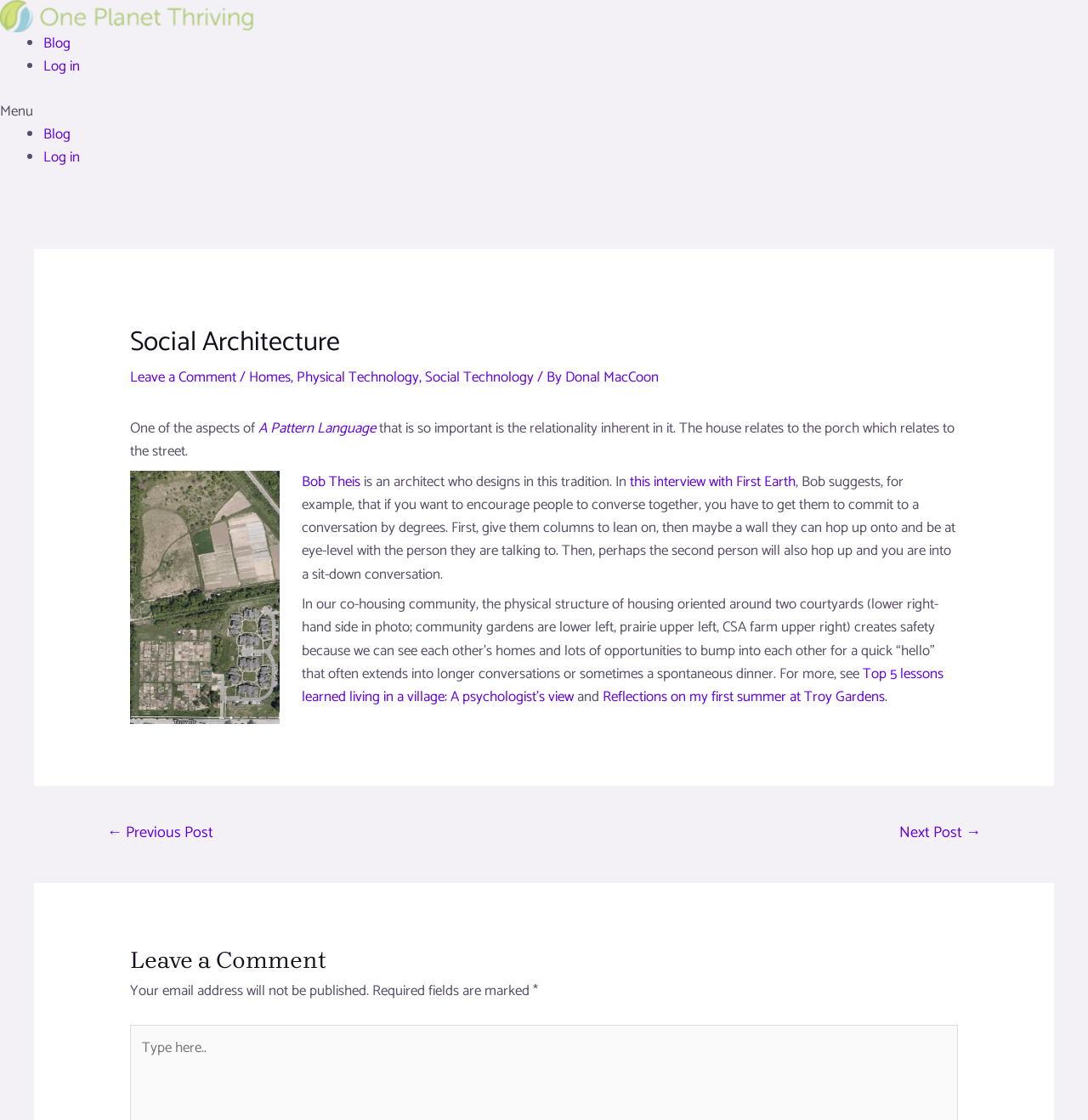What is the name of the psychologist's view mentioned?
Look at the screenshot and respond with one word or a short phrase.

Top 5 lessons learned living in a village